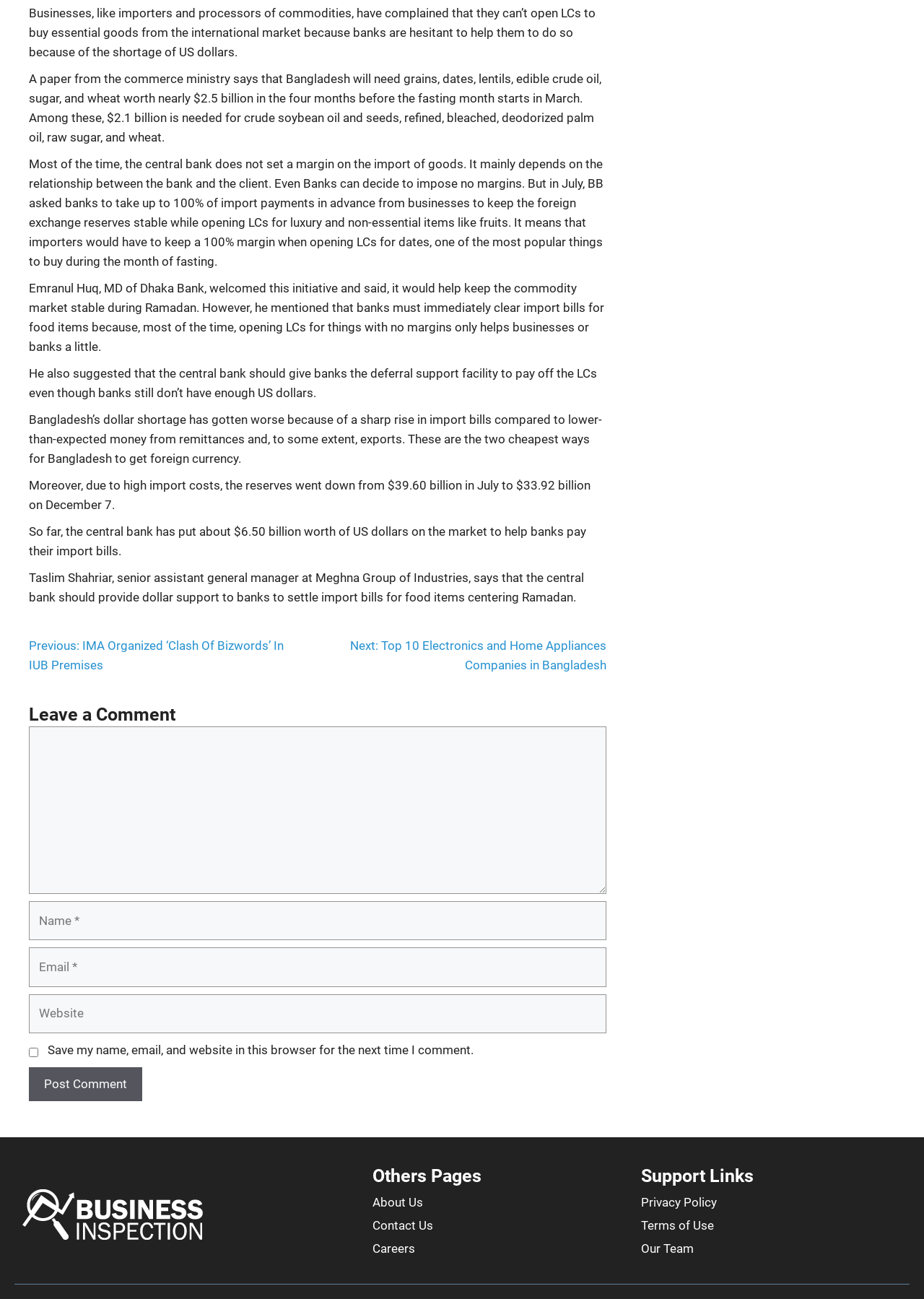Determine the bounding box coordinates of the clickable region to execute the instruction: "Enter a comment". The coordinates should be four float numbers between 0 and 1, denoted as [left, top, right, bottom].

[0.031, 0.559, 0.656, 0.688]